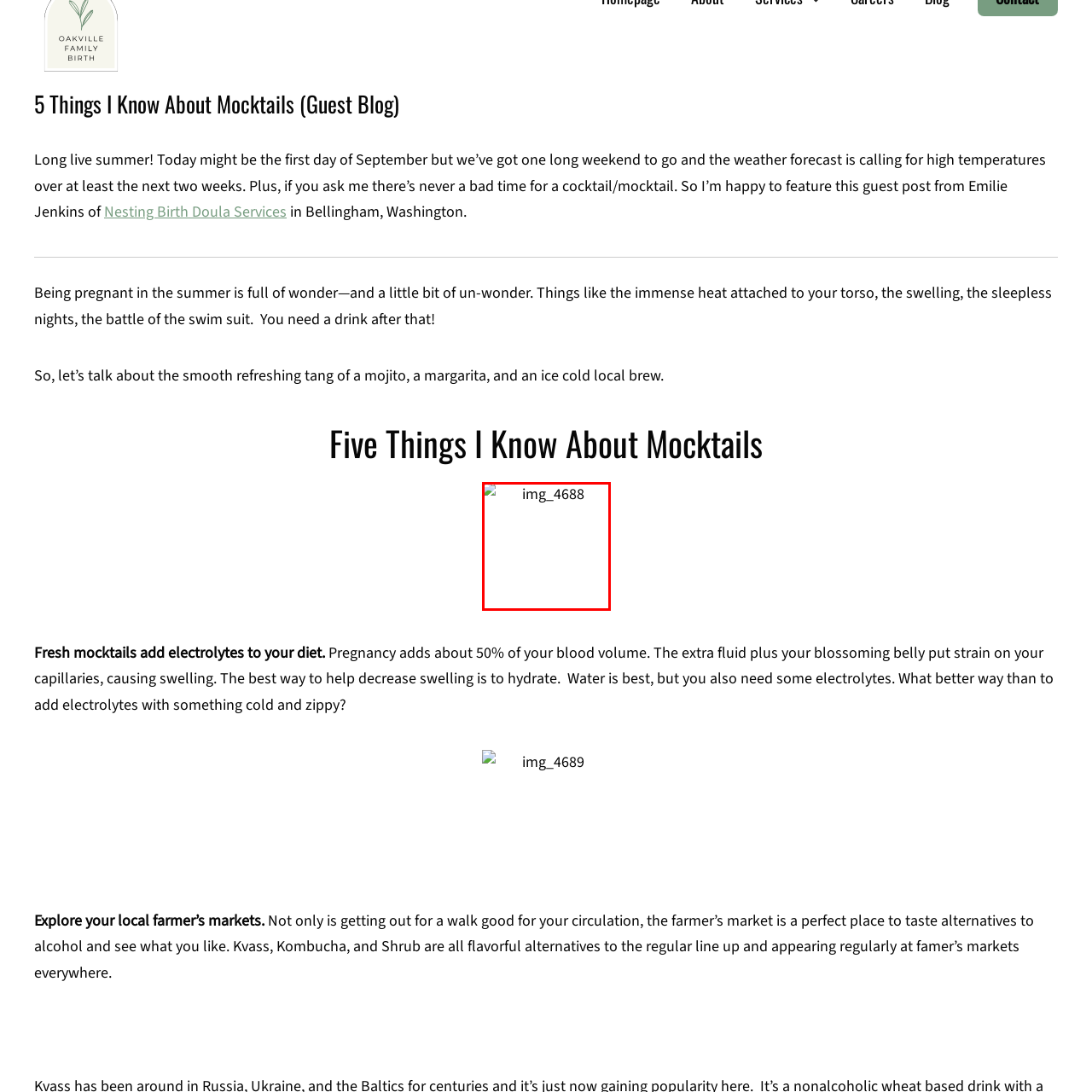Draft a detailed caption for the image located inside the red outline.

The image accompanying the piece titled "Five Things I Know About Mocktails" illustrates the refreshing and vibrant nature of summer beverages. Positioned within a context discussing the benefits of hydration for expectant mothers, this image serves to highlight the allure of fresh mocktails. In addition to being aesthetically pleasing, these drinks enrich your diet with essential electrolytes, making them an ideal choice for staying rejuvenated during the sweltering days of summer. The image, while not fully detailed here, likely captures colorful, enticing mocktails that evoke a sense of summertime joy and wellness, harmonizing with the theme of enjoying flavorful, non-alcoholic alternatives.